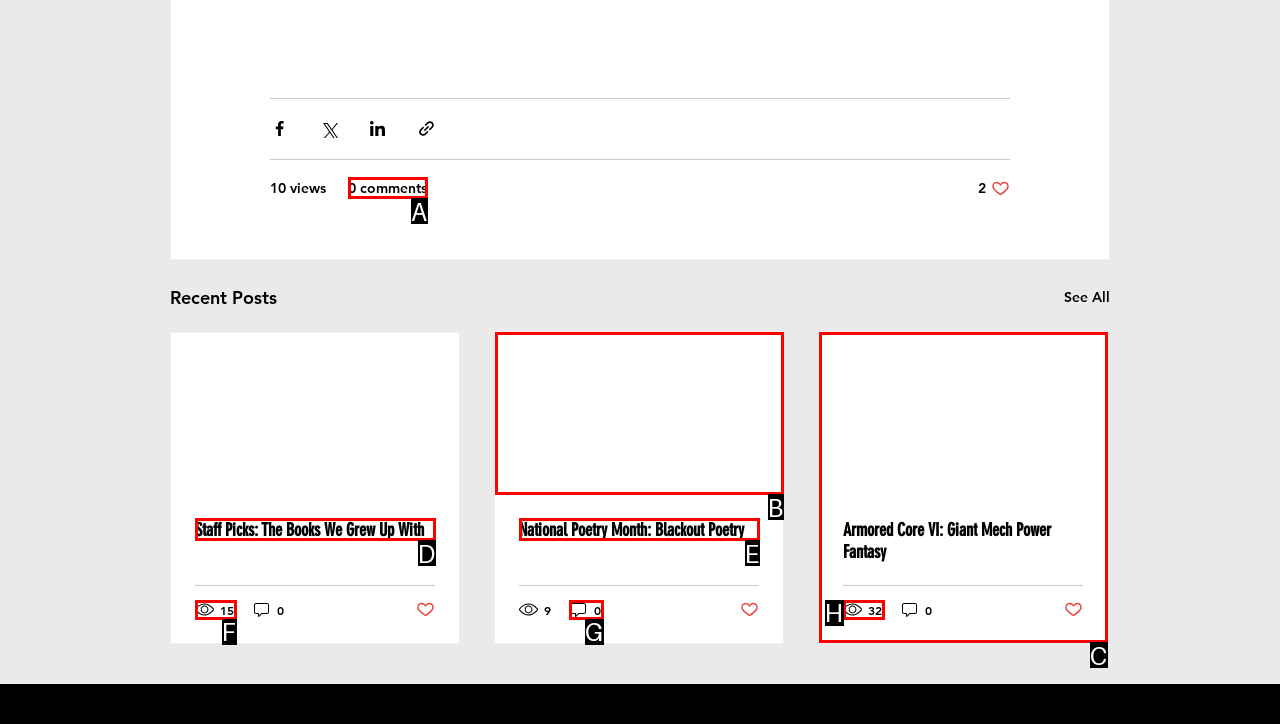Identify which HTML element matches the description: 0
Provide your answer in the form of the letter of the correct option from the listed choices.

G